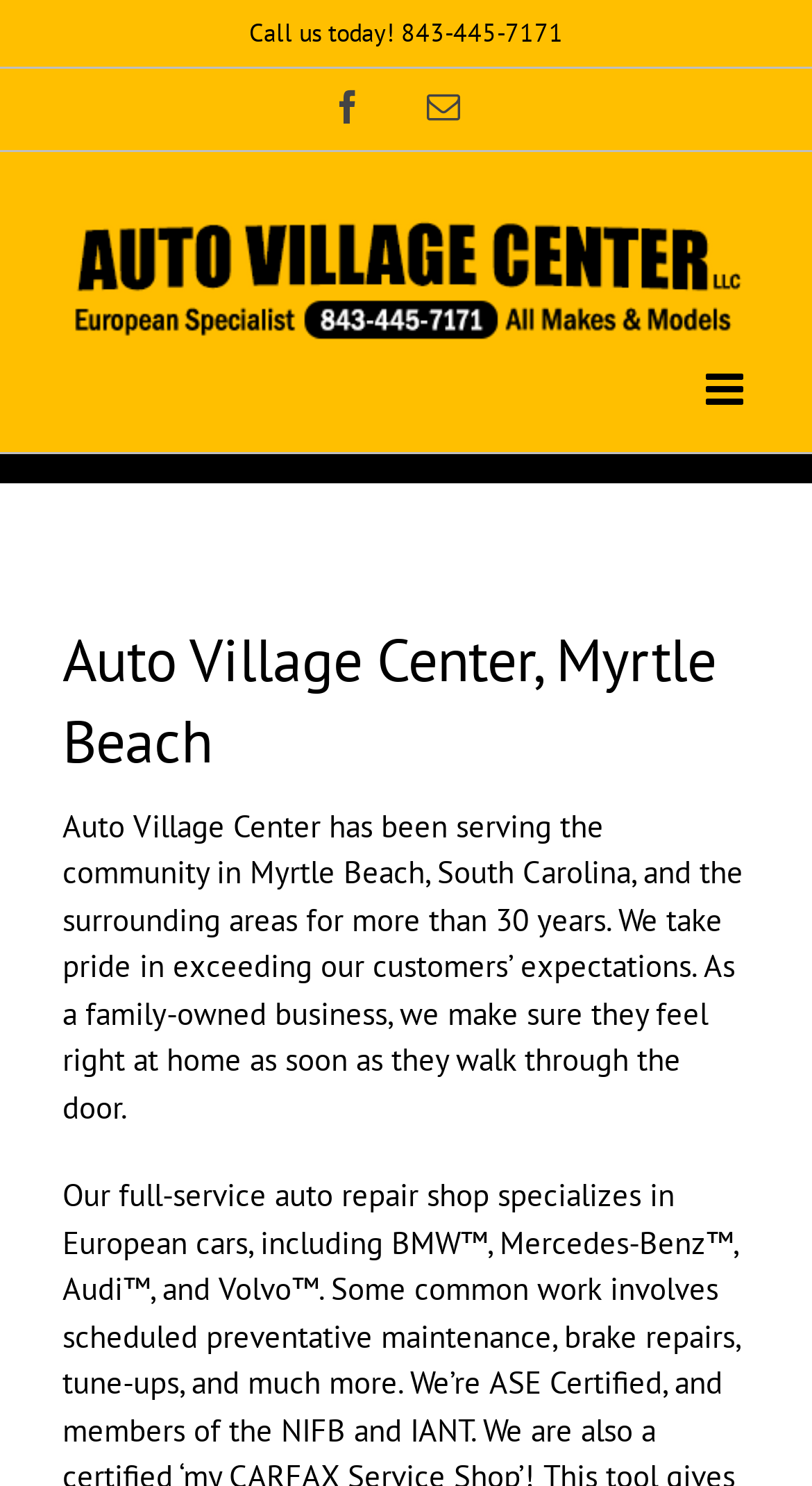What is the business type of Auto Village Center?
Look at the image and construct a detailed response to the question.

I inferred this by reading the static text element that describes Auto Village Center's history, which mentions that they are a family-owned business.